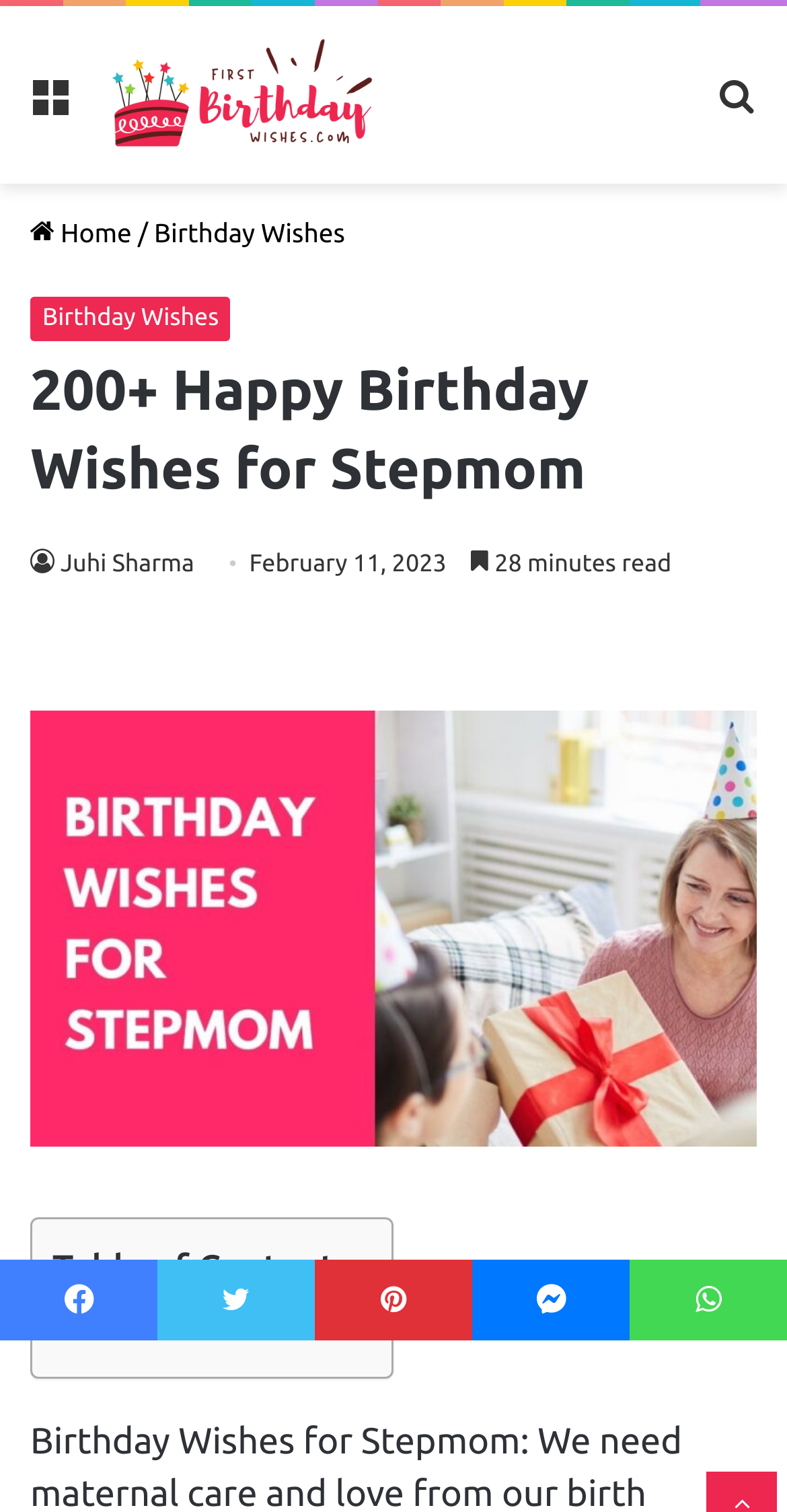What is the author's name?
Please provide a single word or phrase as your answer based on the screenshot.

Juhi Sharma